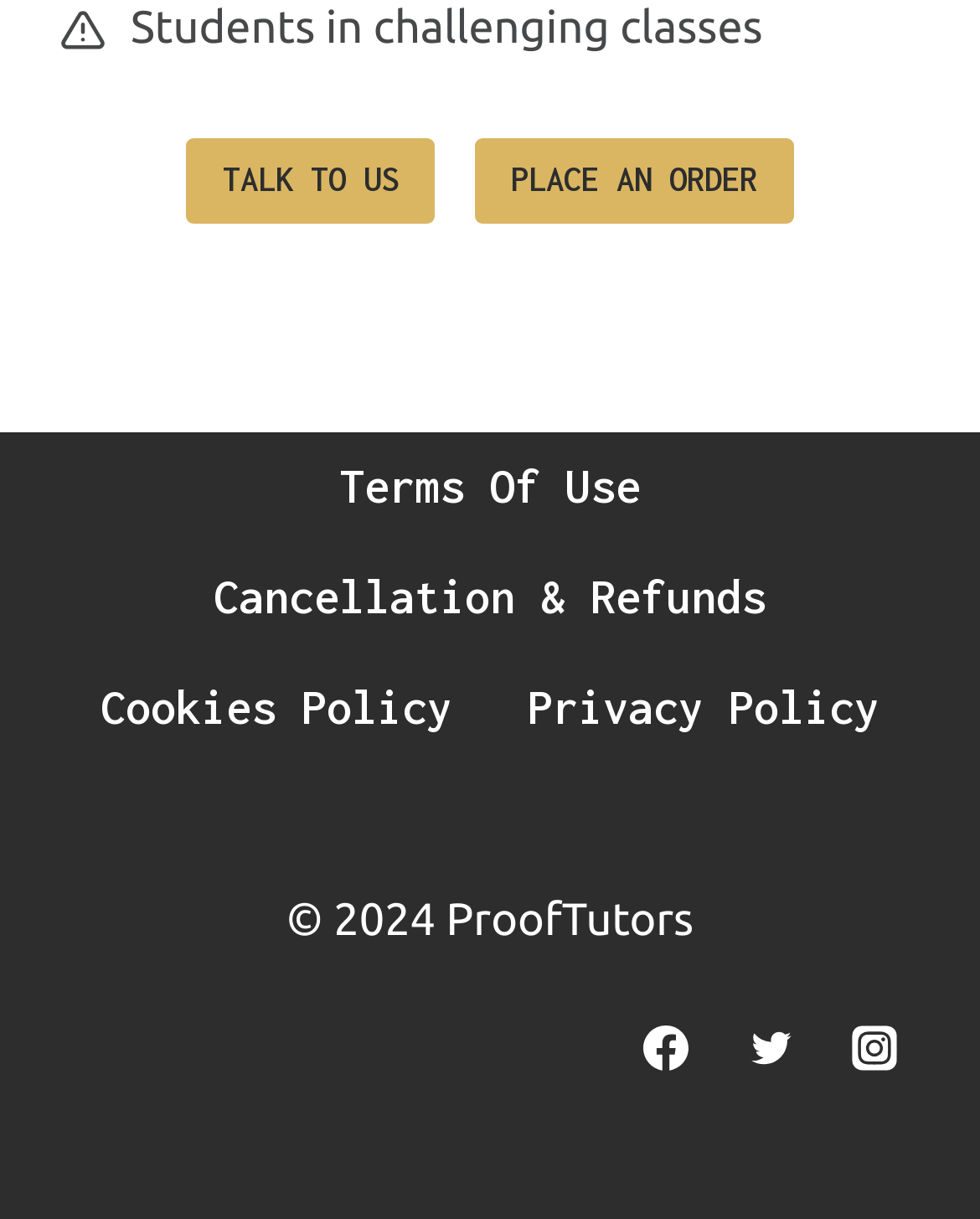Kindly determine the bounding box coordinates for the area that needs to be clicked to execute this instruction: "View terms of use".

[0.308, 0.355, 0.692, 0.446]